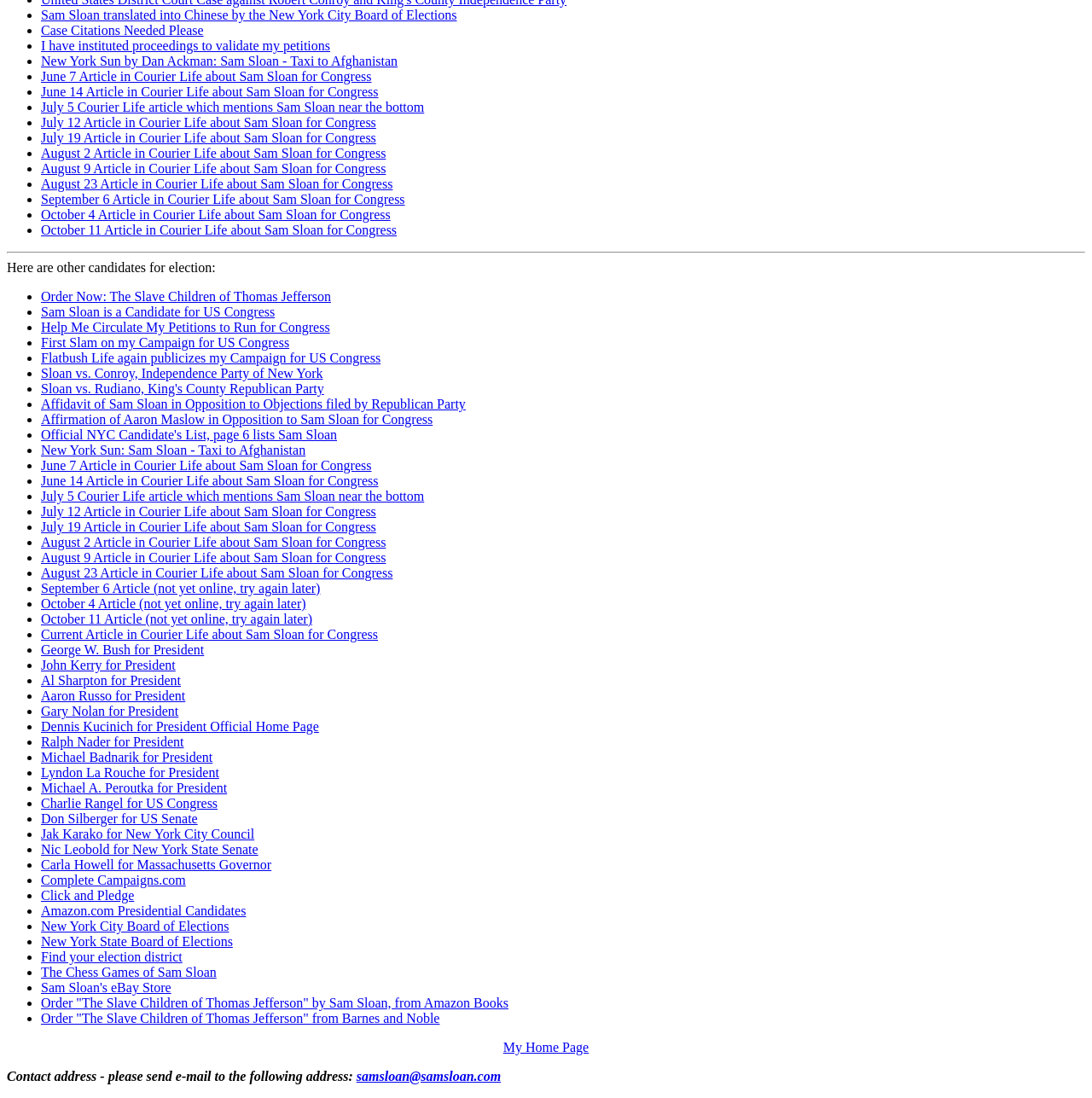Please specify the coordinates of the bounding box for the element that should be clicked to carry out this instruction: "Read the July 5 Courier Life article which mentions Sam Sloan near the bottom". The coordinates must be four float numbers between 0 and 1, formatted as [left, top, right, bottom].

[0.038, 0.091, 0.388, 0.104]